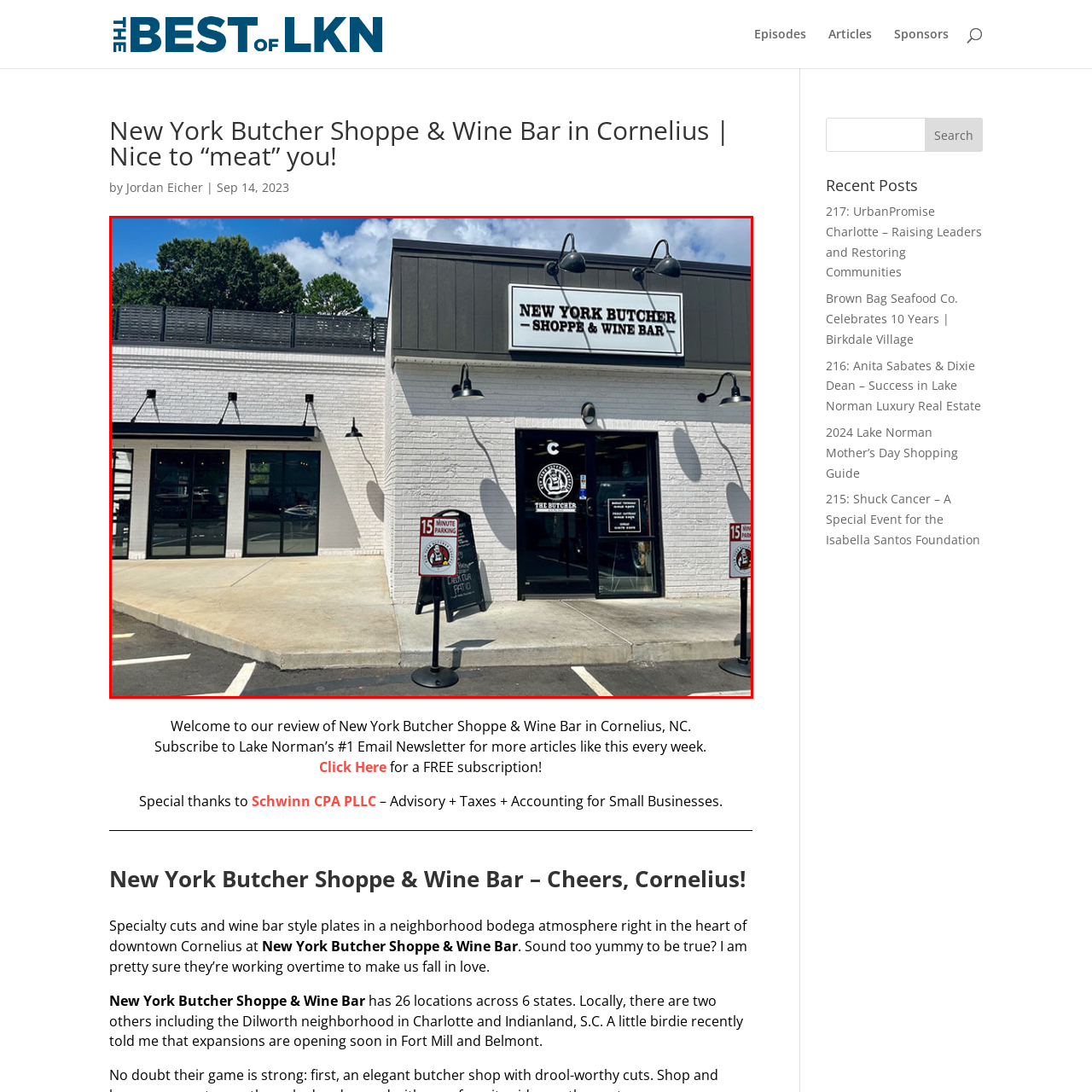Please analyze the elements within the red highlighted area in the image and provide a comprehensive answer to the following question: What type of fixtures are mounted above the entrance?

The caption specifically mentions 'stylish black light fixtures' mounted above the entrance, which adds to the contemporary aesthetic of the building.